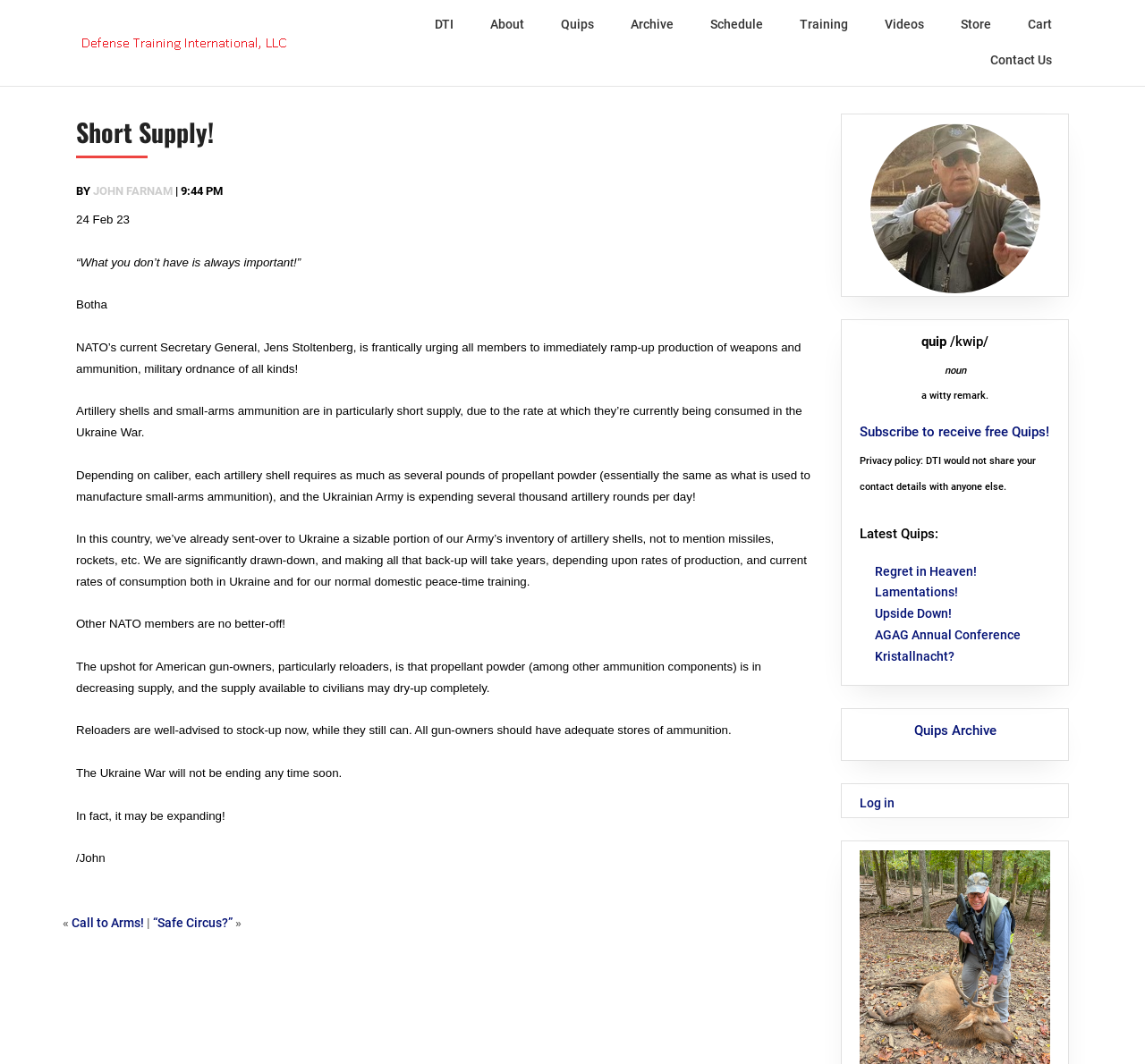Kindly determine the bounding box coordinates of the area that needs to be clicked to fulfill this instruction: "Read the latest 'Quip'".

[0.763, 0.53, 0.854, 0.543]